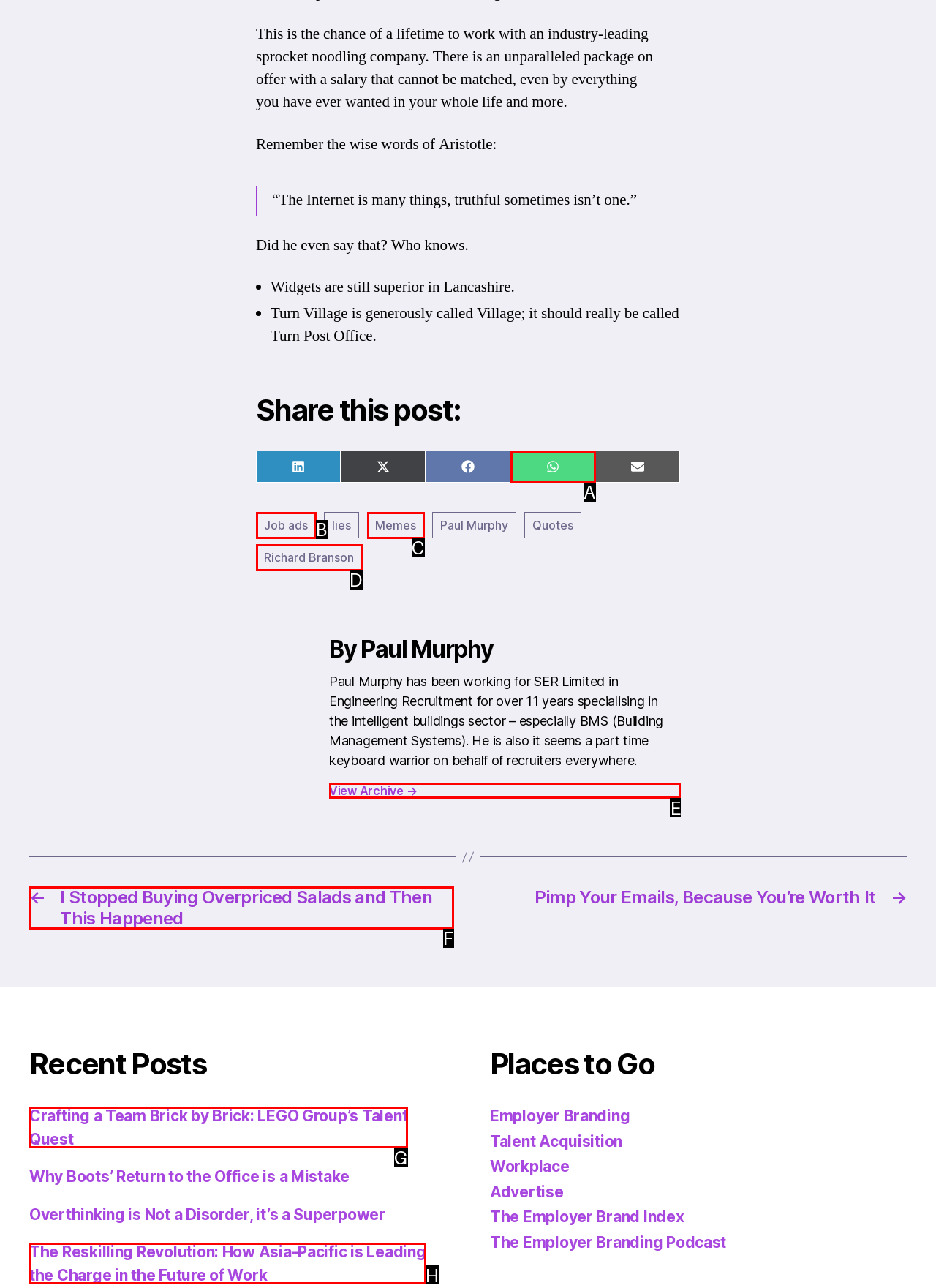Out of the given choices, which letter corresponds to the UI element required to View Paul Murphy's archive? Answer with the letter.

E